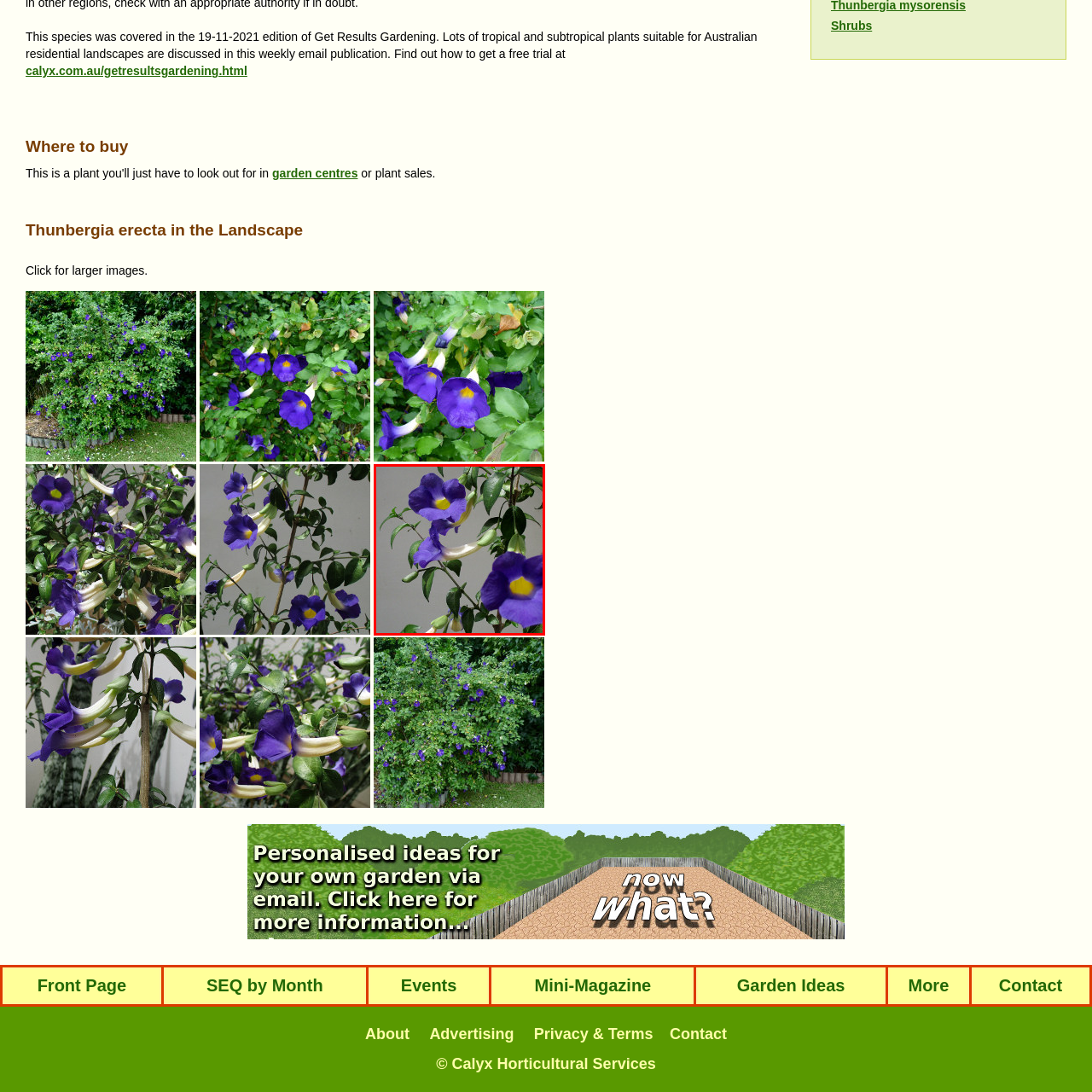Focus on the portion of the image highlighted in red and deliver a detailed explanation for the following question: In what type of climates does Thunbergia erecta thrive?

According to the caption, Thunbergia erecta is often used in landscapes for its ornamental appeal and ability to thrive in tropical and subtropical climates, so the answer is tropical and subtropical.